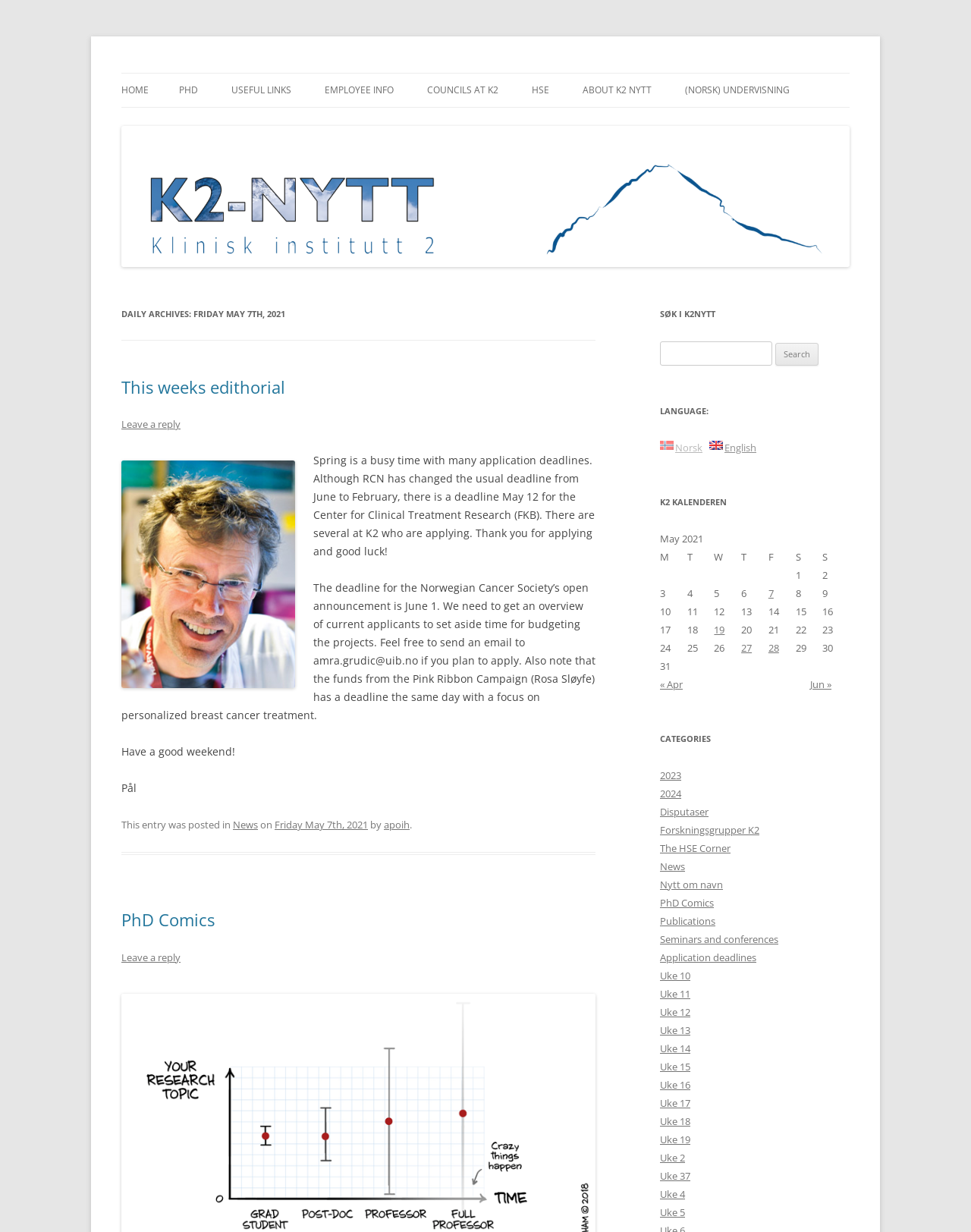What is the deadline for the Center for Clinical Treatment Research?
Answer with a single word or phrase, using the screenshot for reference.

May 12